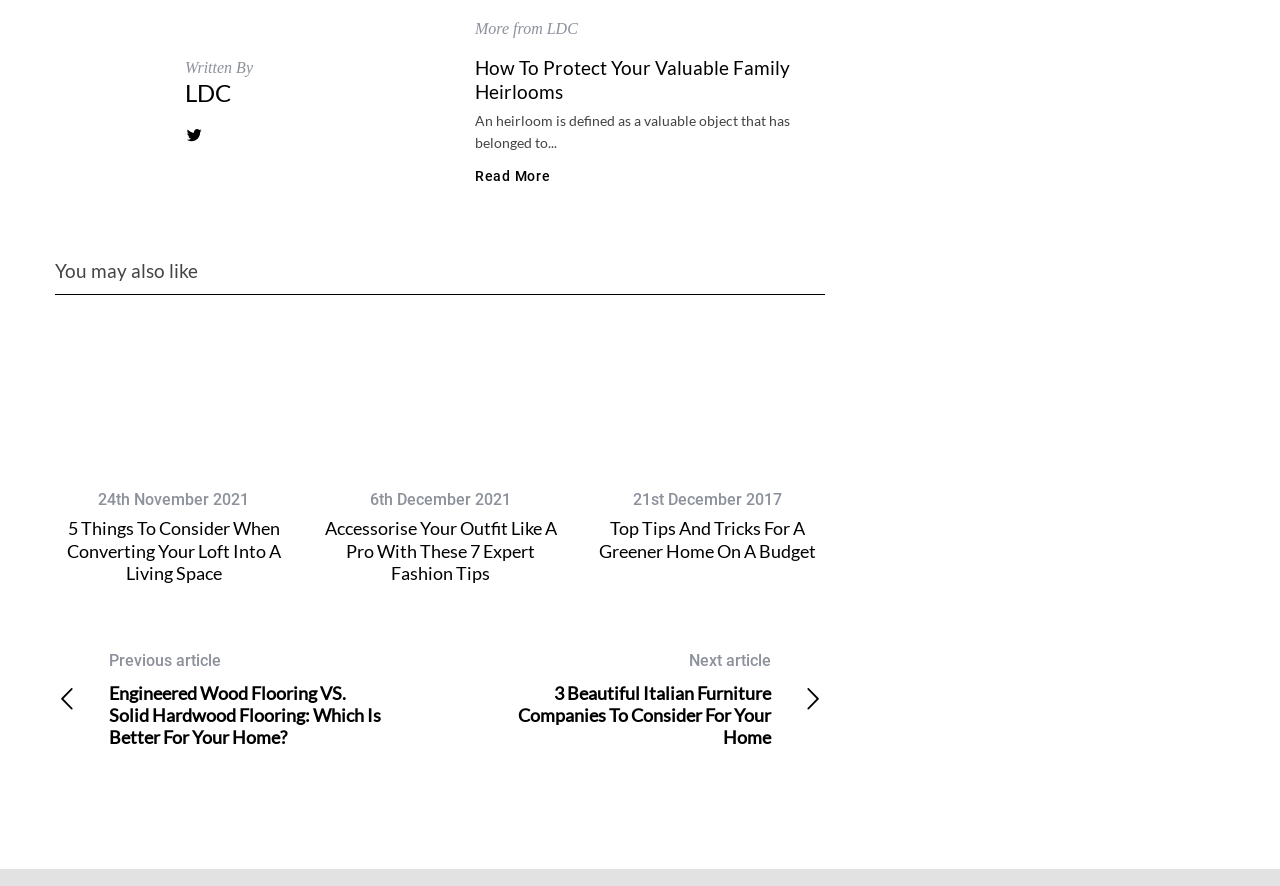Determine the bounding box coordinates for the HTML element mentioned in the following description: "LDC". The coordinates should be a list of four floats ranging from 0 to 1, represented as [left, top, right, bottom].

[0.145, 0.088, 0.18, 0.12]